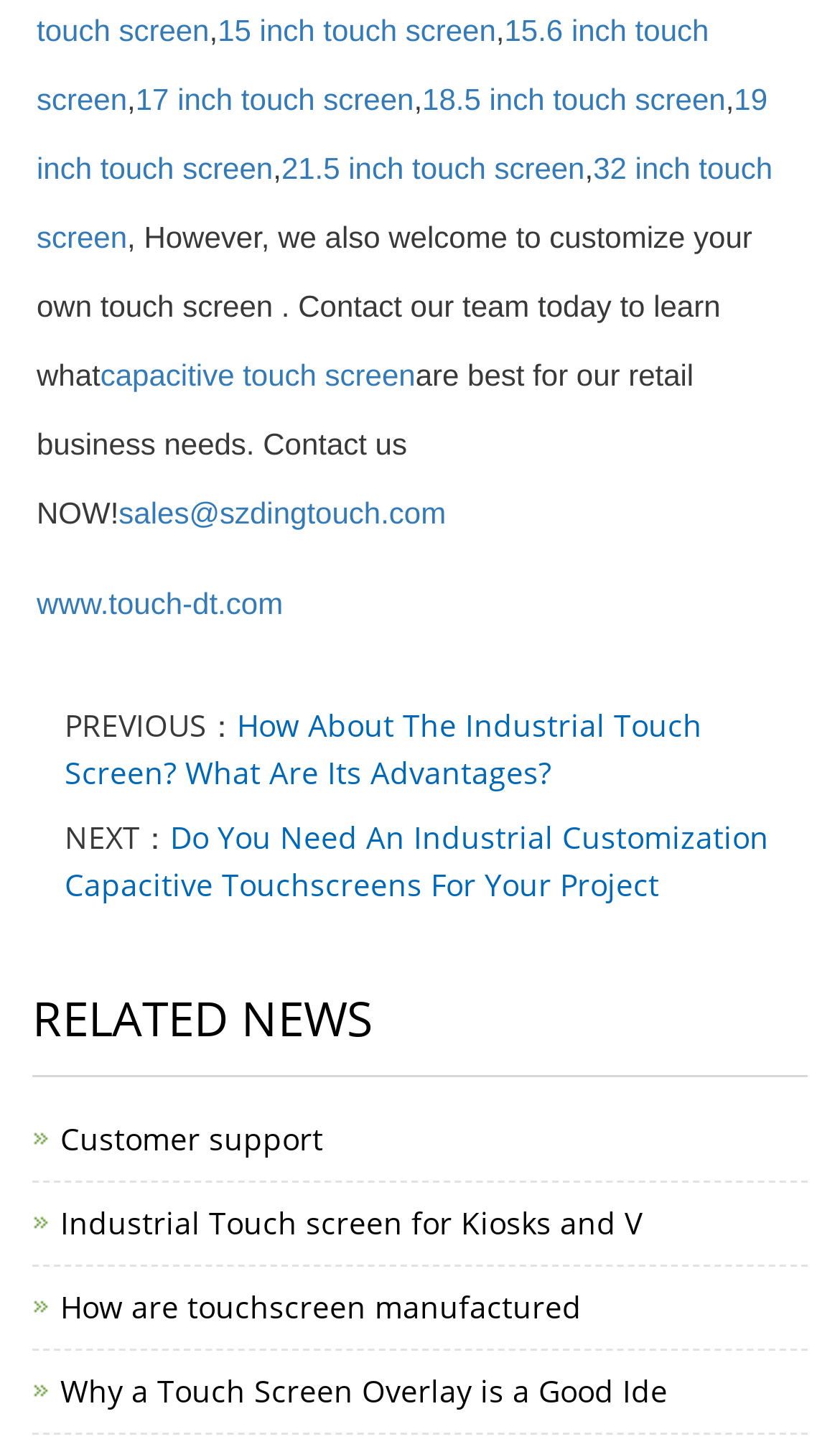Determine the coordinates of the bounding box for the clickable area needed to execute this instruction: "learn about customer support".

[0.072, 0.772, 0.385, 0.801]